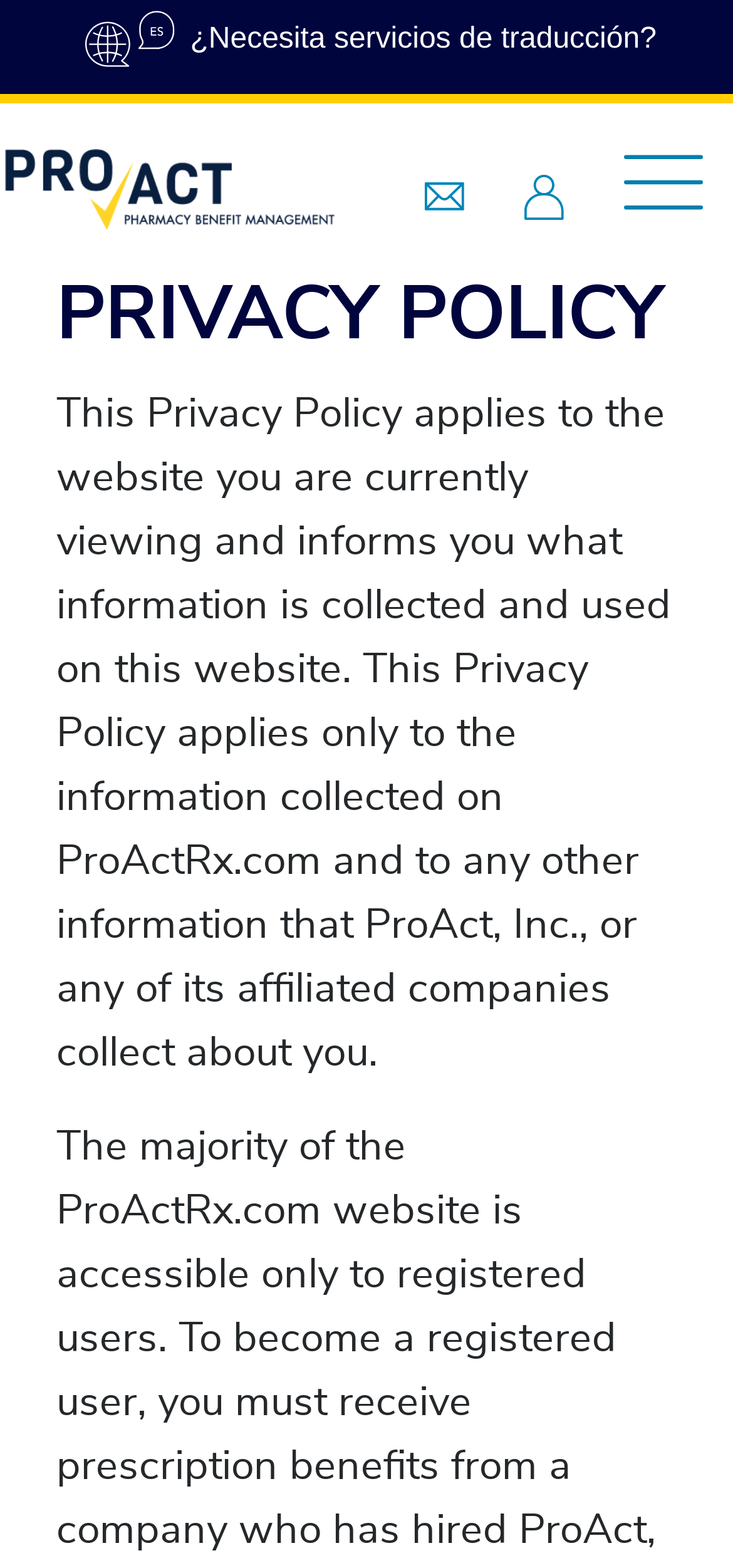Respond to the question below with a single word or phrase:
What is the purpose of this website?

To inform about privacy policy